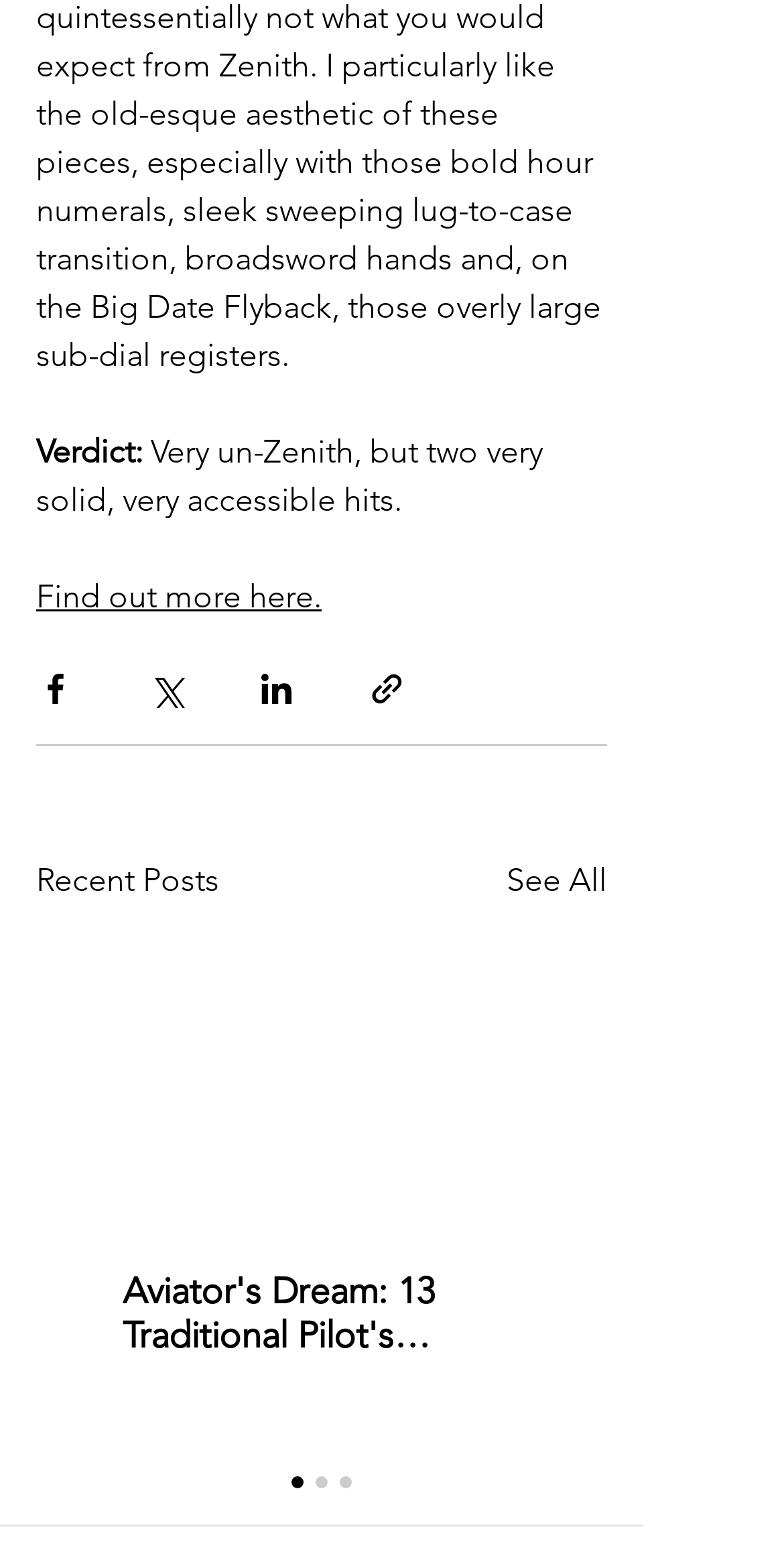Determine the bounding box coordinates of the region that needs to be clicked to achieve the task: "Click to find out more".

[0.046, 0.37, 0.41, 0.395]